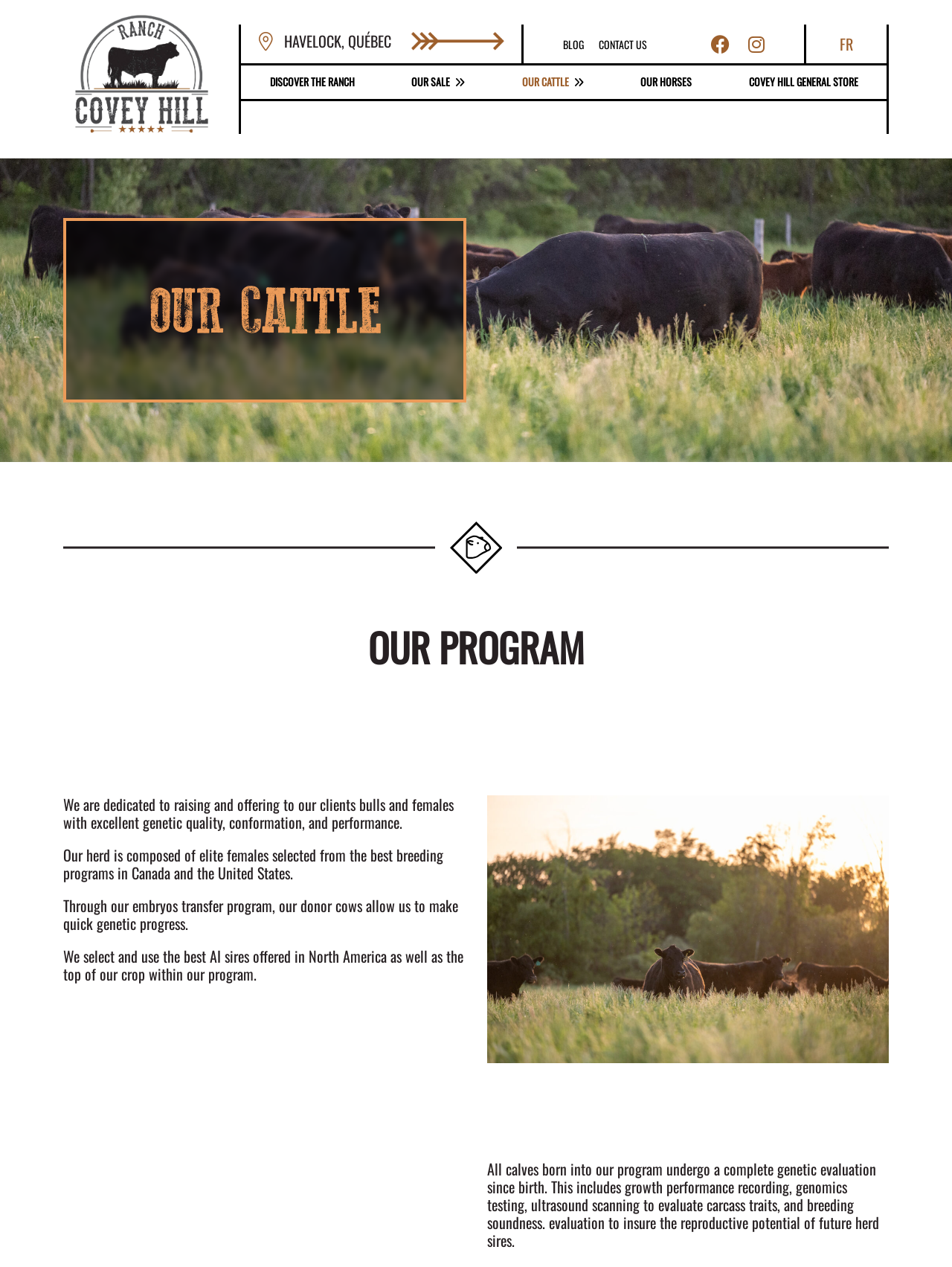Highlight the bounding box coordinates of the element you need to click to perform the following instruction: "View the blog."

[0.584, 0.028, 0.621, 0.042]